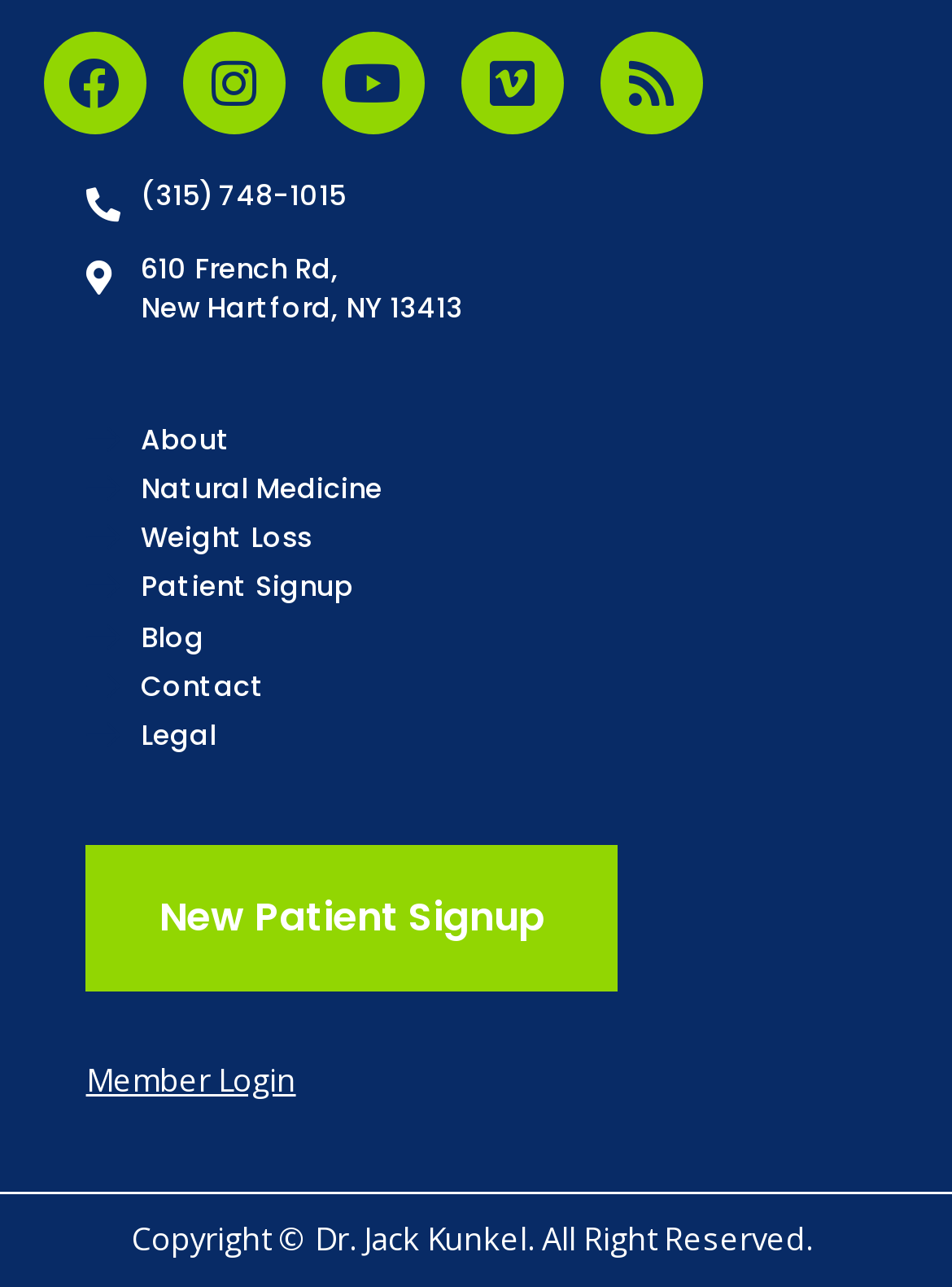Pinpoint the bounding box coordinates of the element to be clicked to execute the instruction: "Open Facebook page".

[0.045, 0.025, 0.153, 0.105]